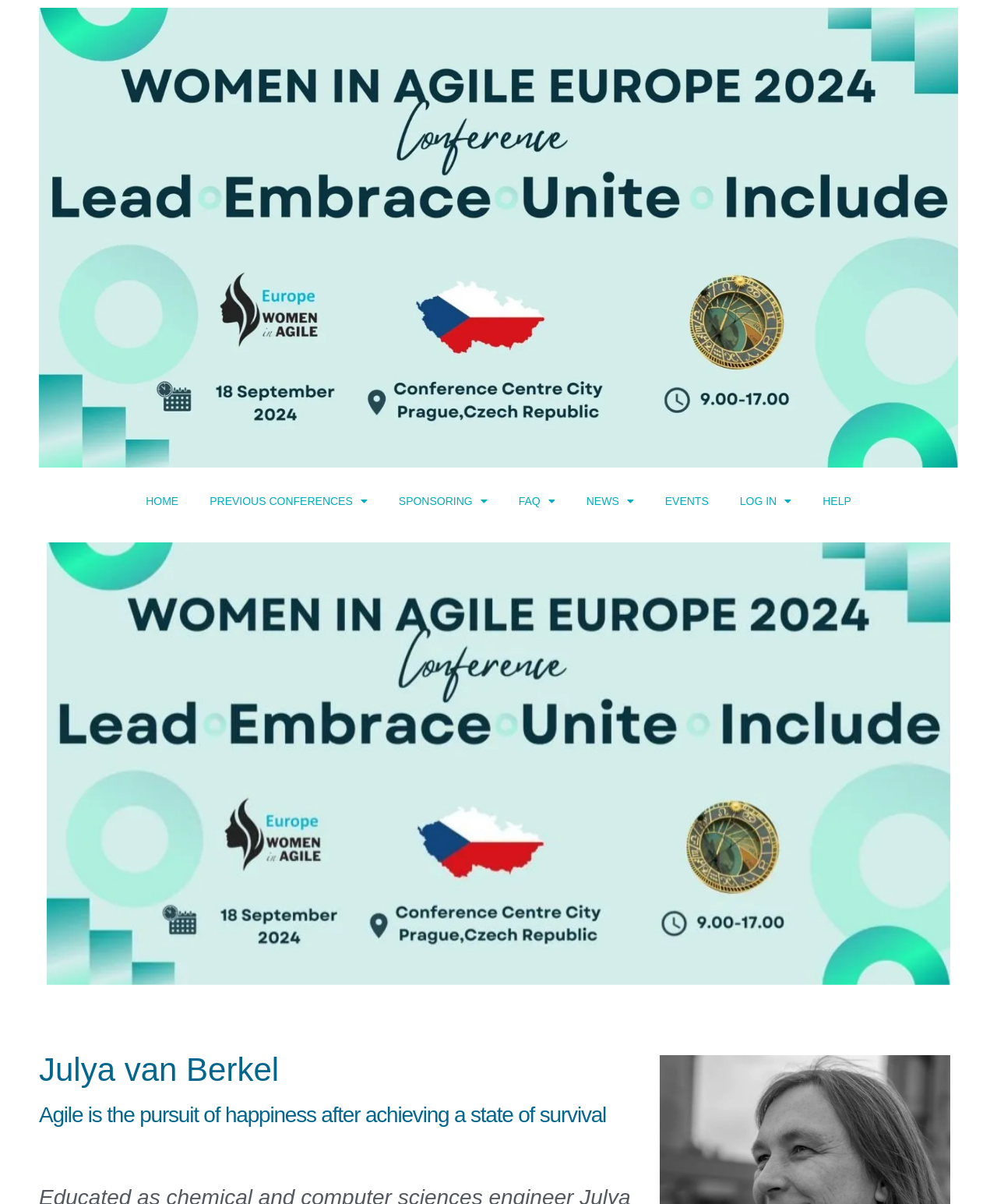Determine the bounding box coordinates of the section I need to click to execute the following instruction: "check sponsoring options". Provide the coordinates as four float numbers between 0 and 1, i.e., [left, top, right, bottom].

[0.384, 0.401, 0.504, 0.431]